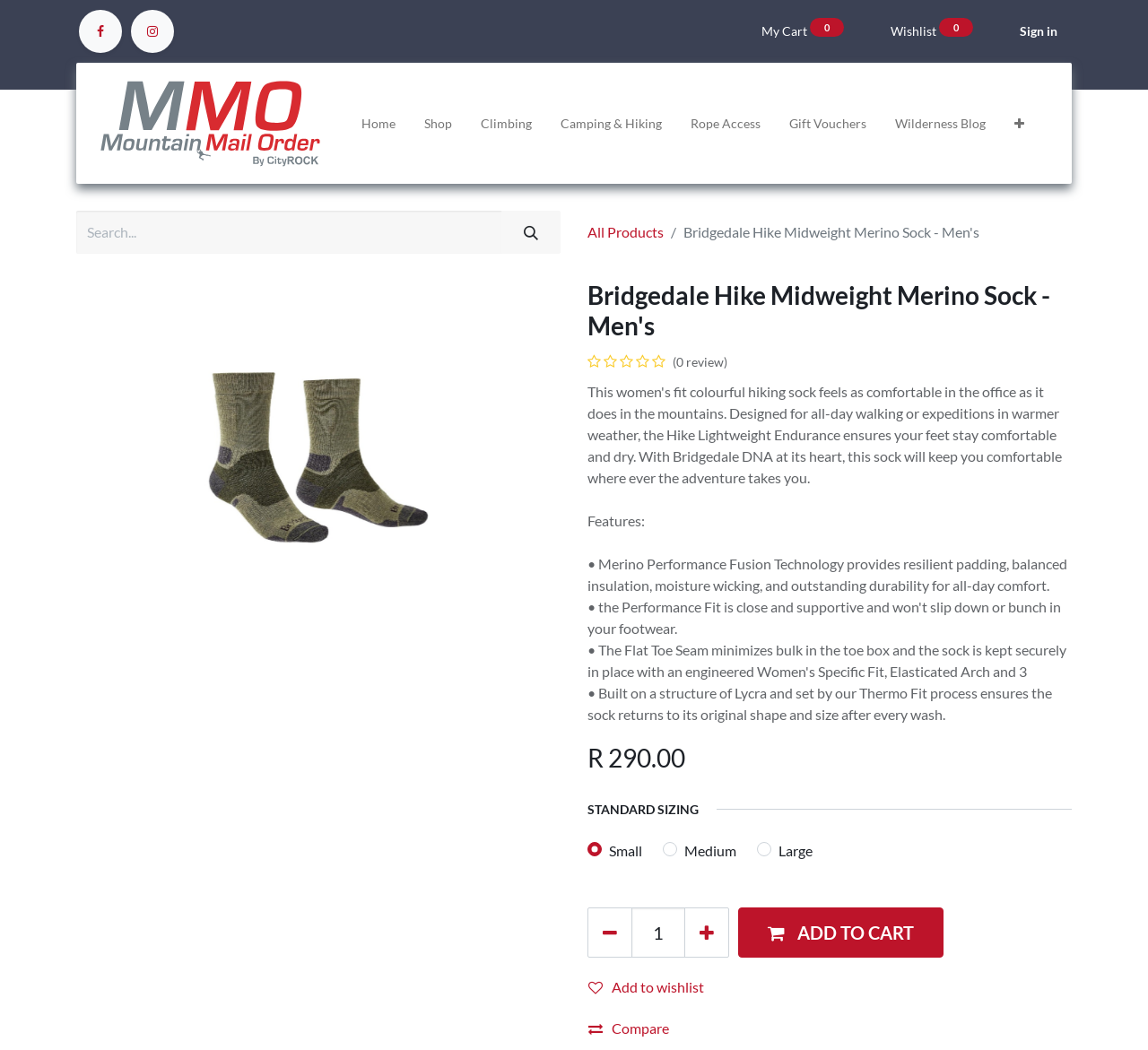Extract the bounding box for the UI element that matches this description: "Climbing".

[0.406, 0.102, 0.476, 0.134]